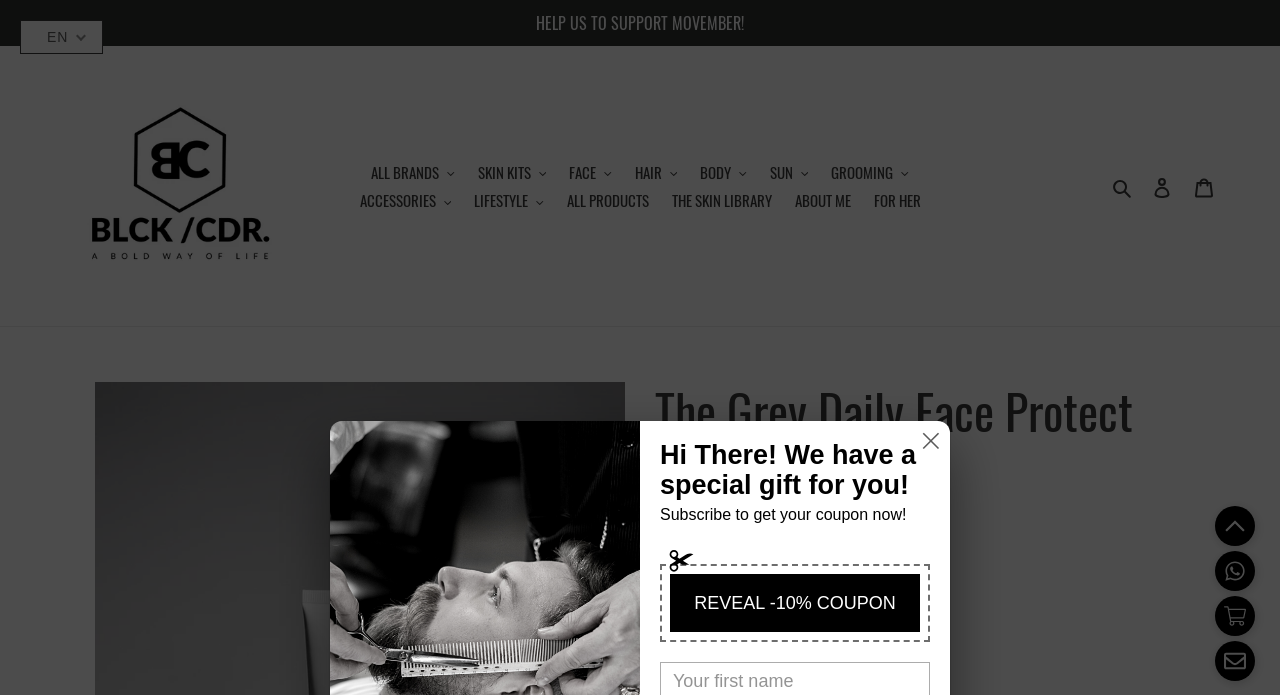Can you find the bounding box coordinates of the area I should click to execute the following instruction: "Search for a product"?

[0.864, 0.249, 0.891, 0.286]